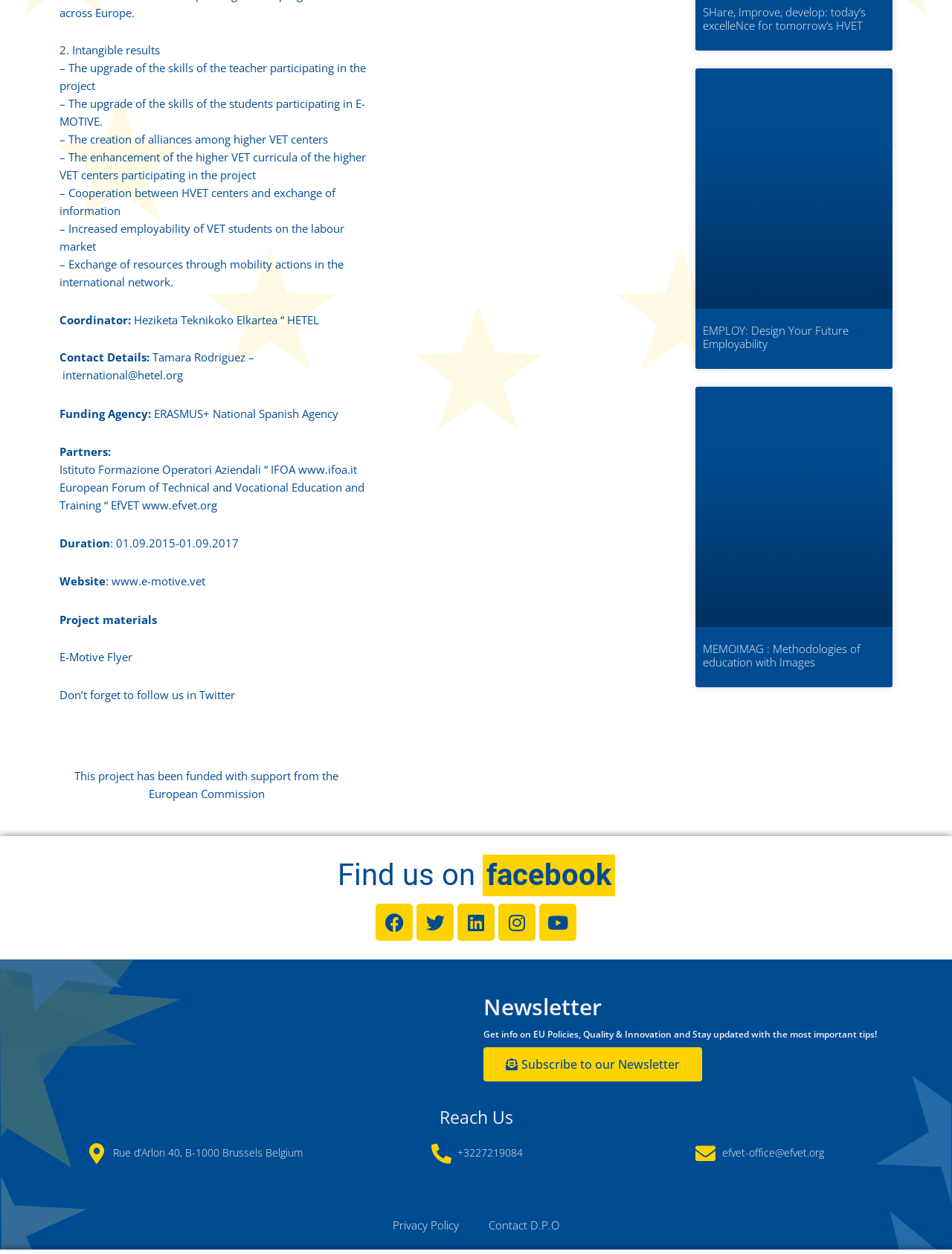How many partners are listed on the webpage?
Refer to the image and give a detailed response to the question.

I found the answer by looking at the section 'Partners:' which is located below the separator with orientation: horizontal at y-coordinate 0.352. There are two partners listed: 'Istituto Formazione Operatori Aziendali “ IFOA' and 'European Forum of Technical and Vocational Education and Training “ EfVET'.